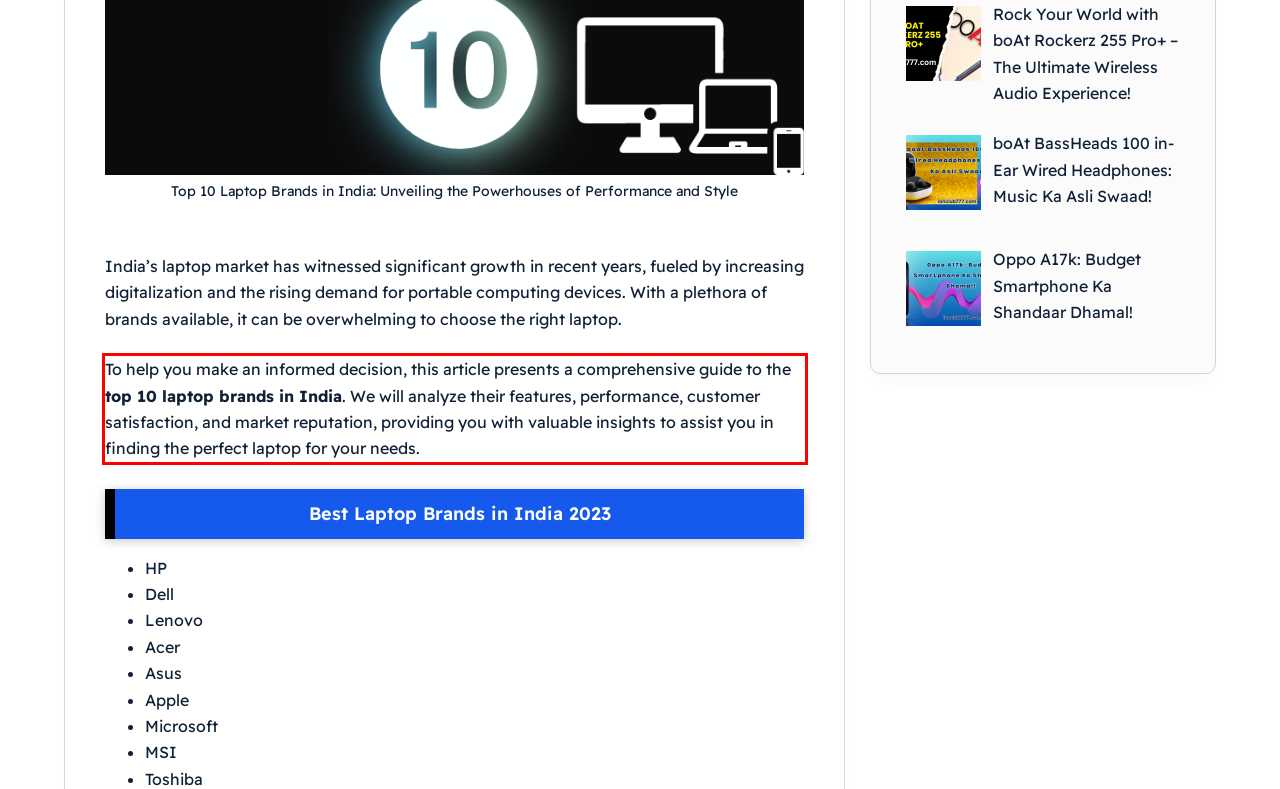Identify the text inside the red bounding box on the provided webpage screenshot by performing OCR.

To help you make an informed decision, this article presents a comprehensive guide to the top 10 laptop brands in India. We will analyze their features, performance, customer satisfaction, and market reputation, providing you with valuable insights to assist you in finding the perfect laptop for your needs.